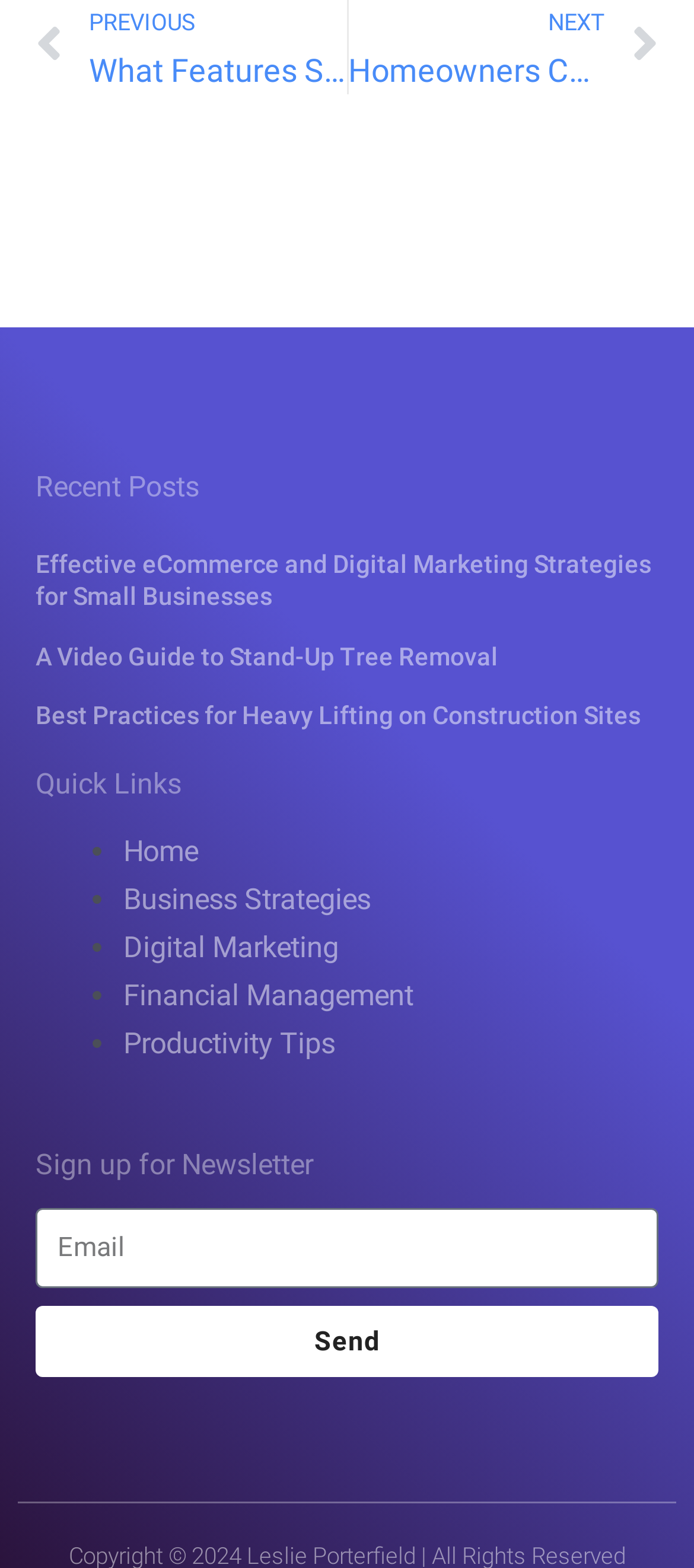How many links are in the navigation menu?
Please answer the question with as much detail as possible using the screenshot.

The navigation menu is identified by its element type 'navigation' and contains a list of links. By counting the number of link elements within the navigation menu, we can determine that there are 5 links.